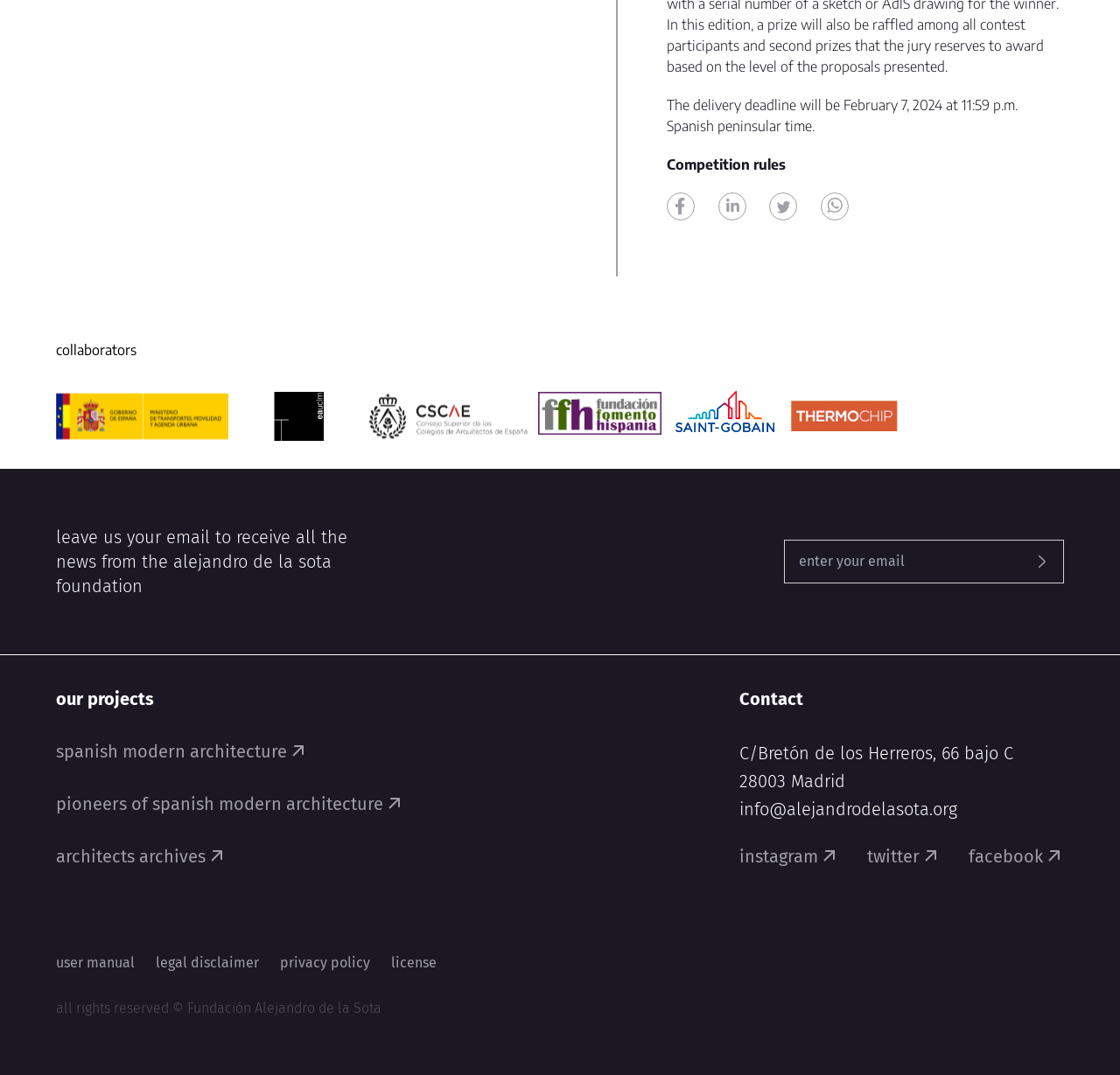Determine the bounding box for the UI element as described: "spanish modern architecture". The coordinates should be represented as four float numbers between 0 and 1, formatted as [left, top, right, bottom].

[0.05, 0.688, 0.361, 0.71]